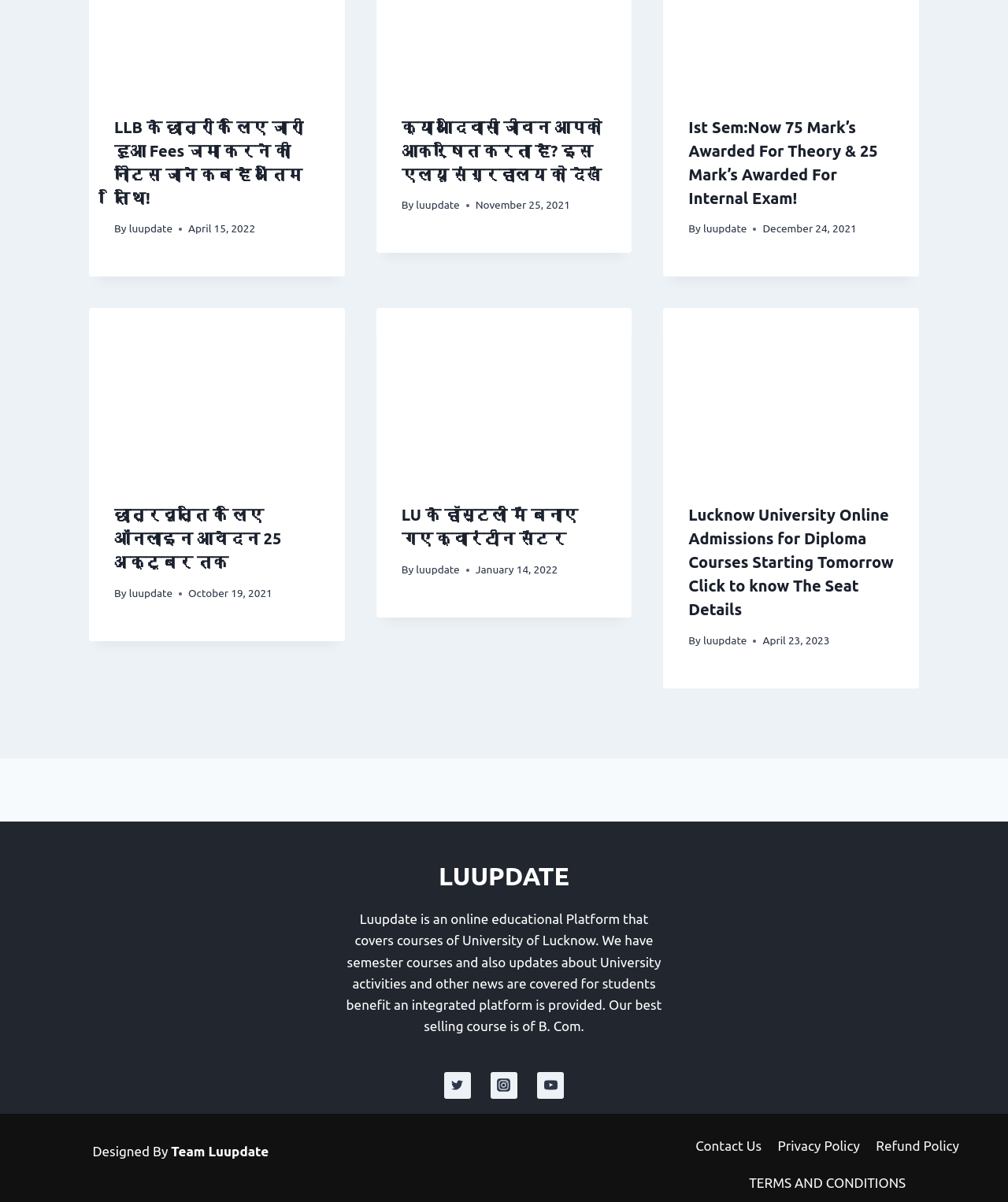Can you provide the bounding box coordinates for the element that should be clicked to implement the instruction: "Read the article about Lucknow University online admissions for diploma courses"?

[0.658, 0.256, 0.912, 0.398]